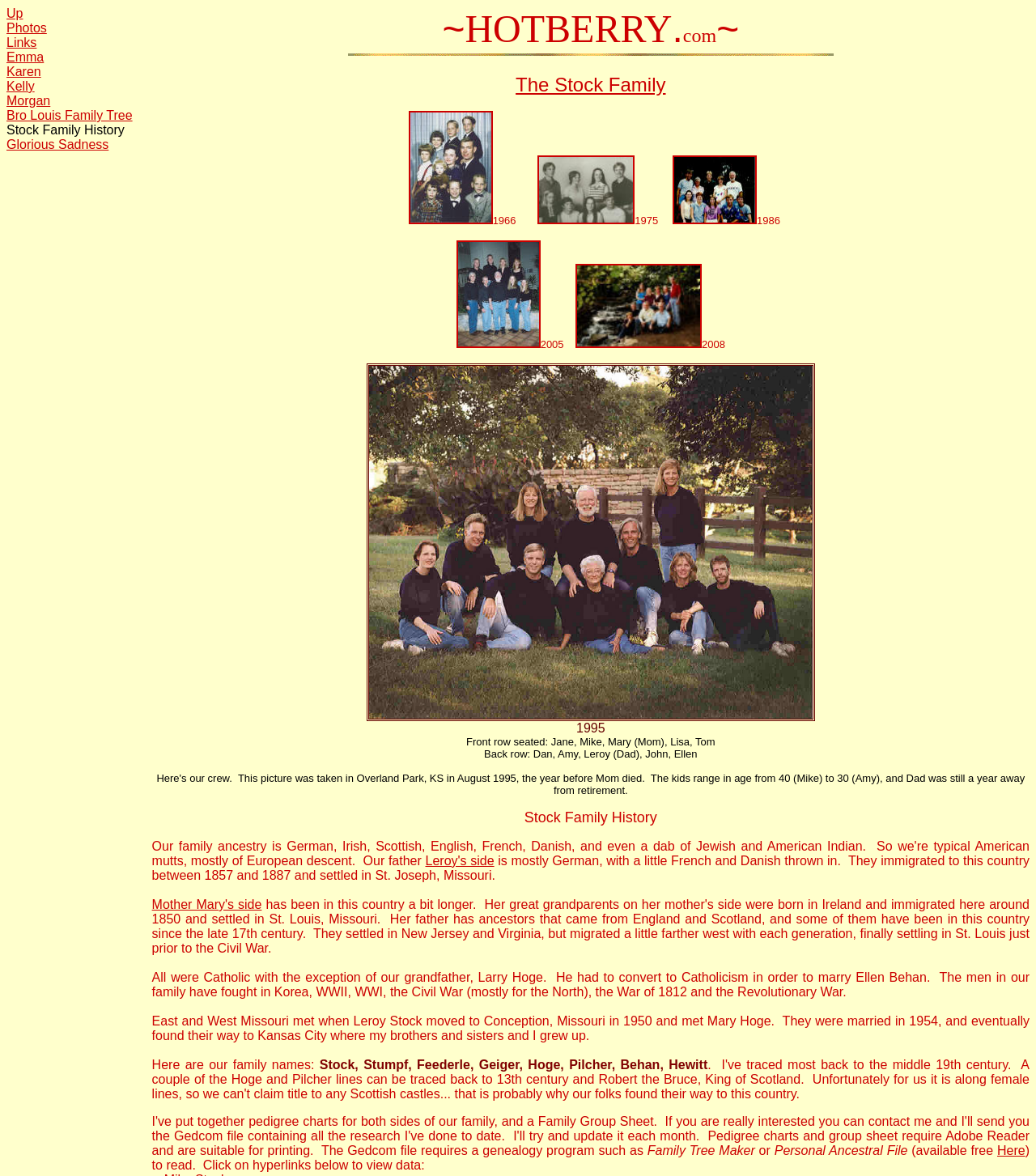Convey a detailed summary of the webpage, mentioning all key elements.

The webpage is about the Stock Family History. At the top, there are several links, including "Up", "Photos", "Links", and names of family members such as "Emma", "Karen", and "Morgan". Below these links, there is a static text "Stock Family History" and another link "Glorious Sadness".

On the left side of the page, there is a large image that takes up most of the vertical space. To the right of the image, there are several links with corresponding images, each with a year label, such as "1966", "1975", and "1986". These links and images are arranged in a vertical column.

Below the image and the column of links, there is a large block of text that describes the Stock family history, including their ancestry, immigration to the United States, and military service. The text also mentions the family's Catholic heritage and the marriage of Leroy Stock and Mary Hoge.

Further down the page, there is a list of family names, including "Stock", "Stumpf", "Feederle", and others. Below the list, there are links to "Family Tree Maker" and "Personal Ancestral File", with a note that the latter is available for free.

At the very bottom of the page, there is a link "Here" that allows users to read more about the family history, and a note to click on hyperlinks to view data.